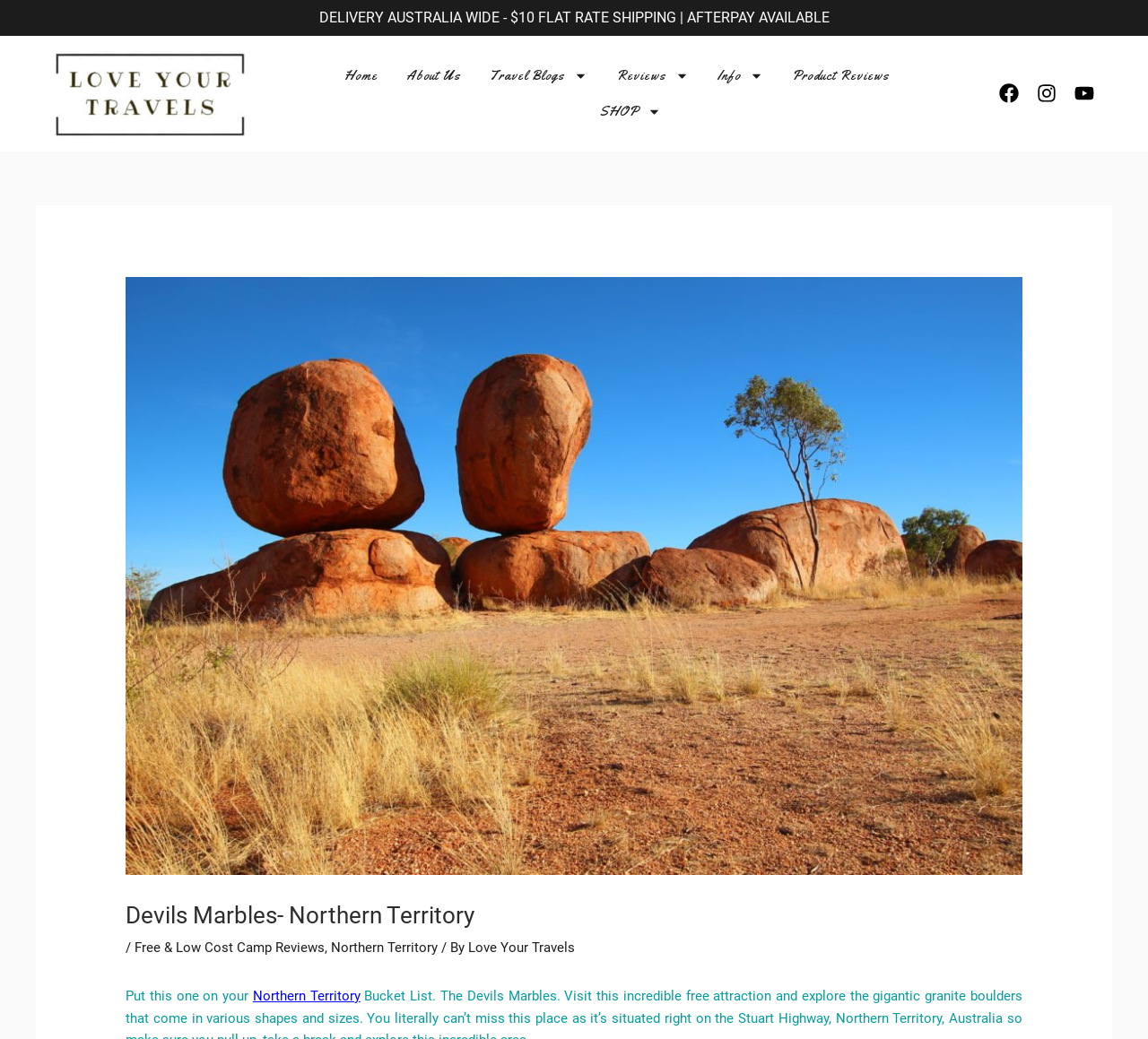Please determine the bounding box coordinates of the section I need to click to accomplish this instruction: "Go to the Home page".

[0.299, 0.056, 0.33, 0.09]